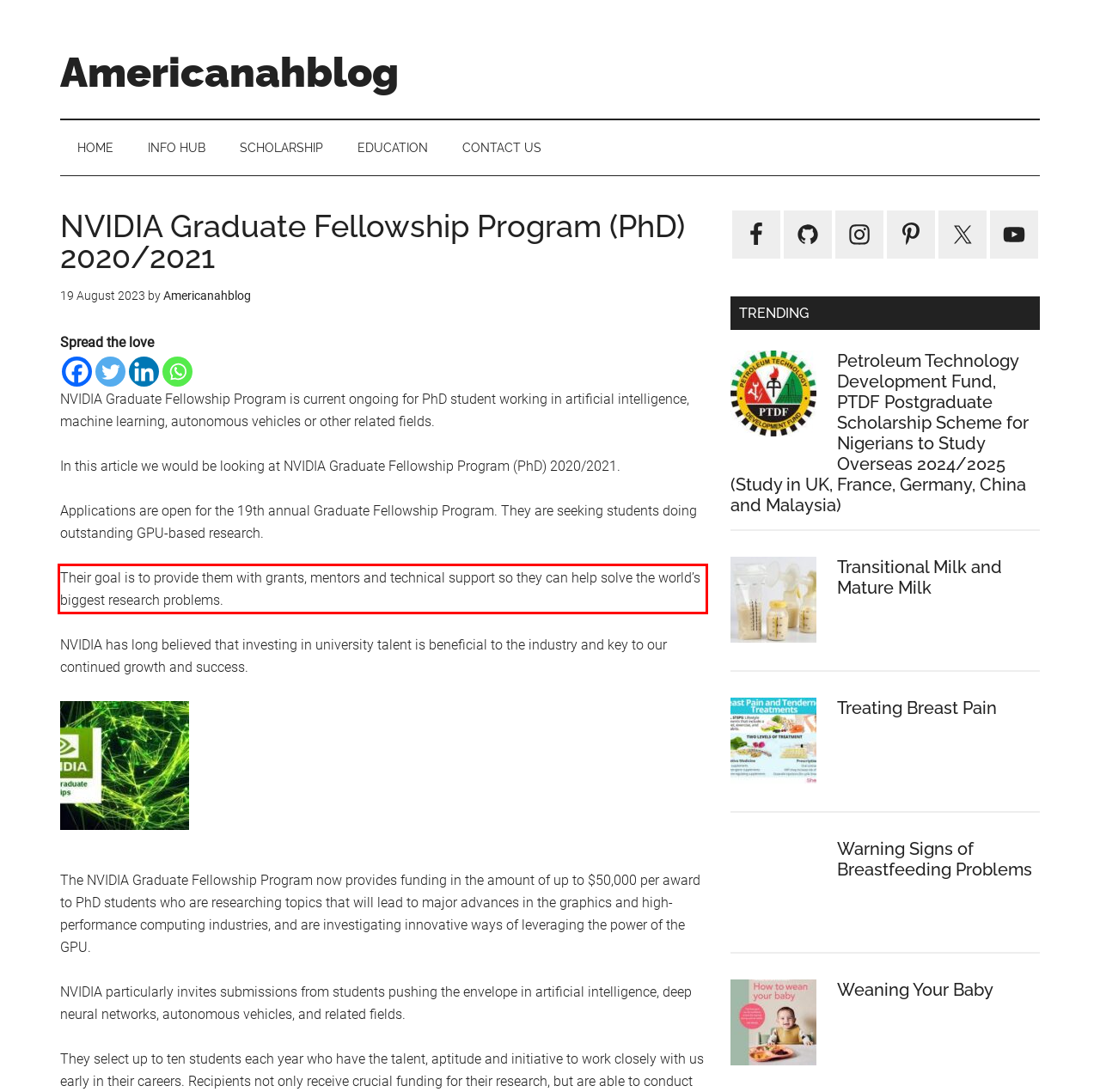Using the provided screenshot of a webpage, recognize and generate the text found within the red rectangle bounding box.

Their goal is to provide them with grants, mentors and technical support so they can help solve the world’s biggest research problems.